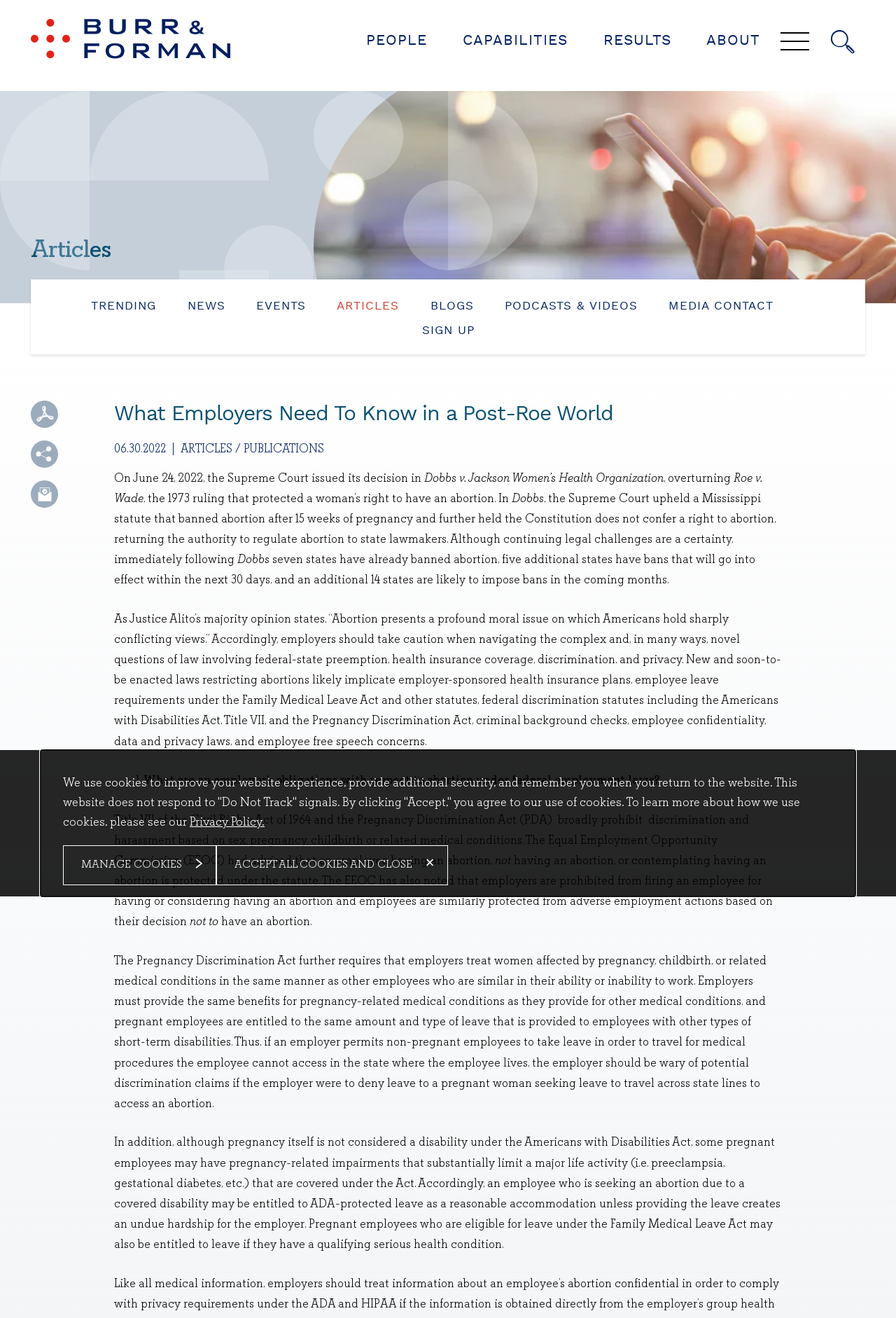Determine the coordinates of the bounding box for the clickable area needed to execute this instruction: "Click the 'PDF' link".

[0.034, 0.304, 0.065, 0.325]